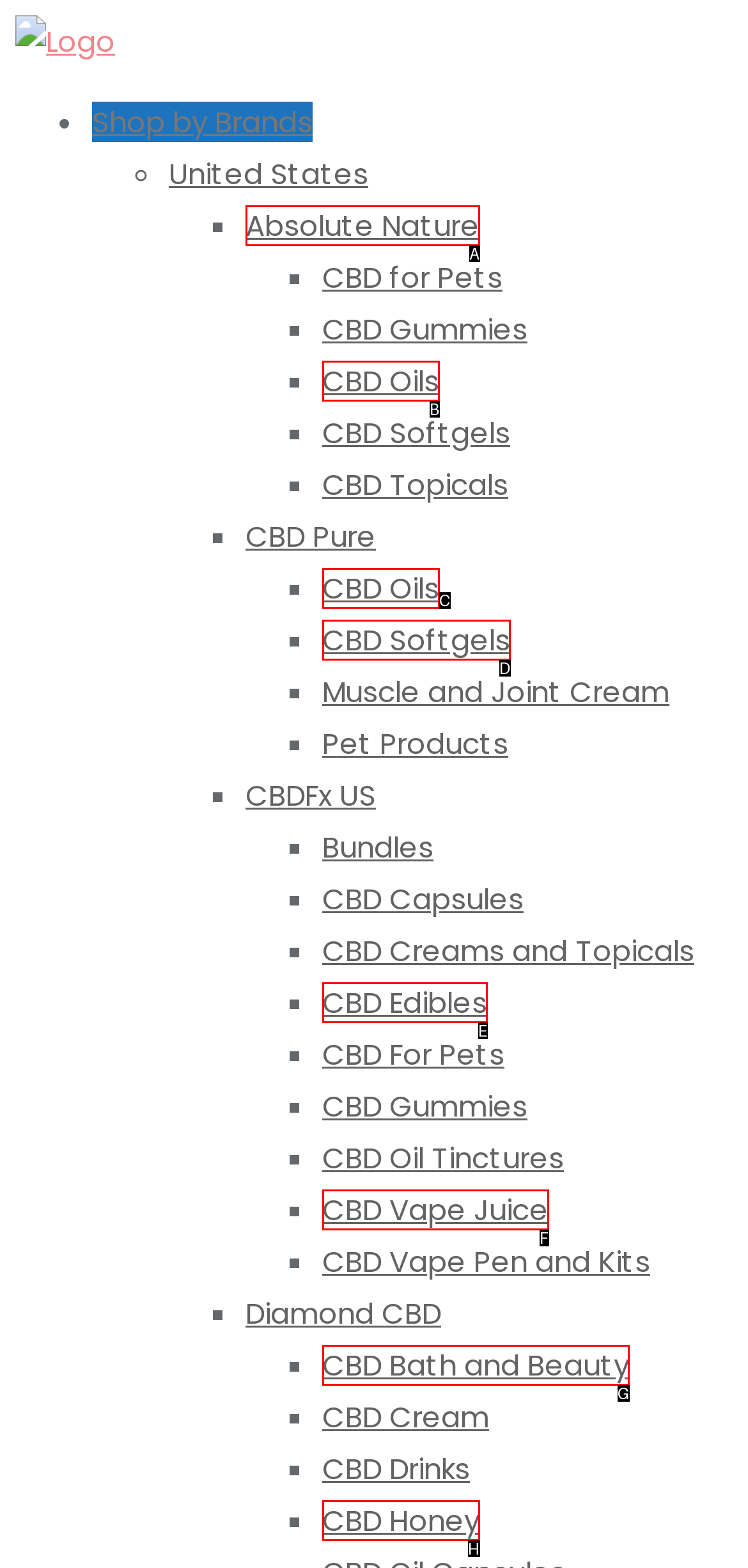Given the description: CBD Bath and Beauty, identify the corresponding option. Answer with the letter of the appropriate option directly.

G